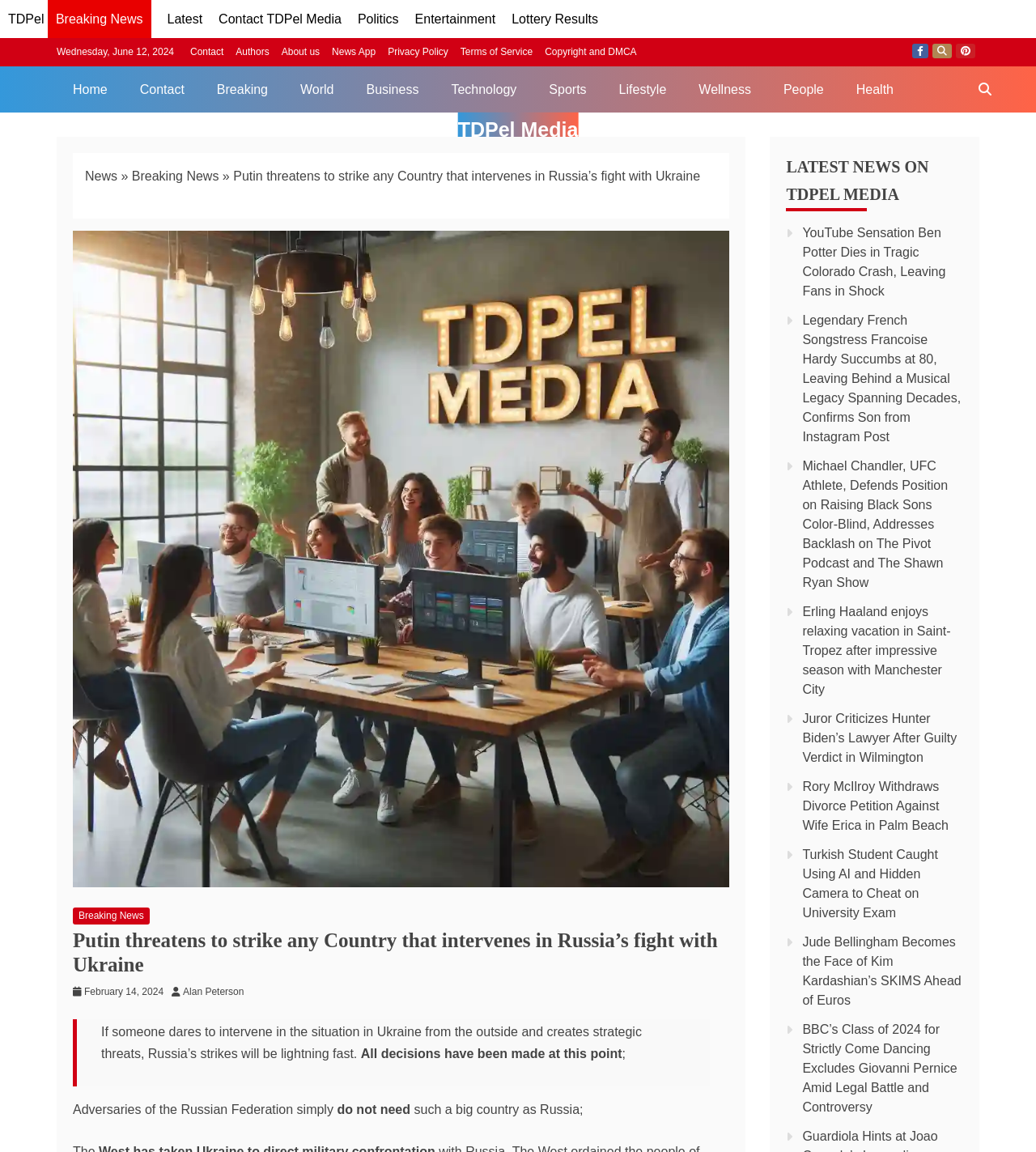Specify the bounding box coordinates of the area that needs to be clicked to achieve the following instruction: "Click on the 'Politics' link".

[0.345, 0.011, 0.385, 0.022]